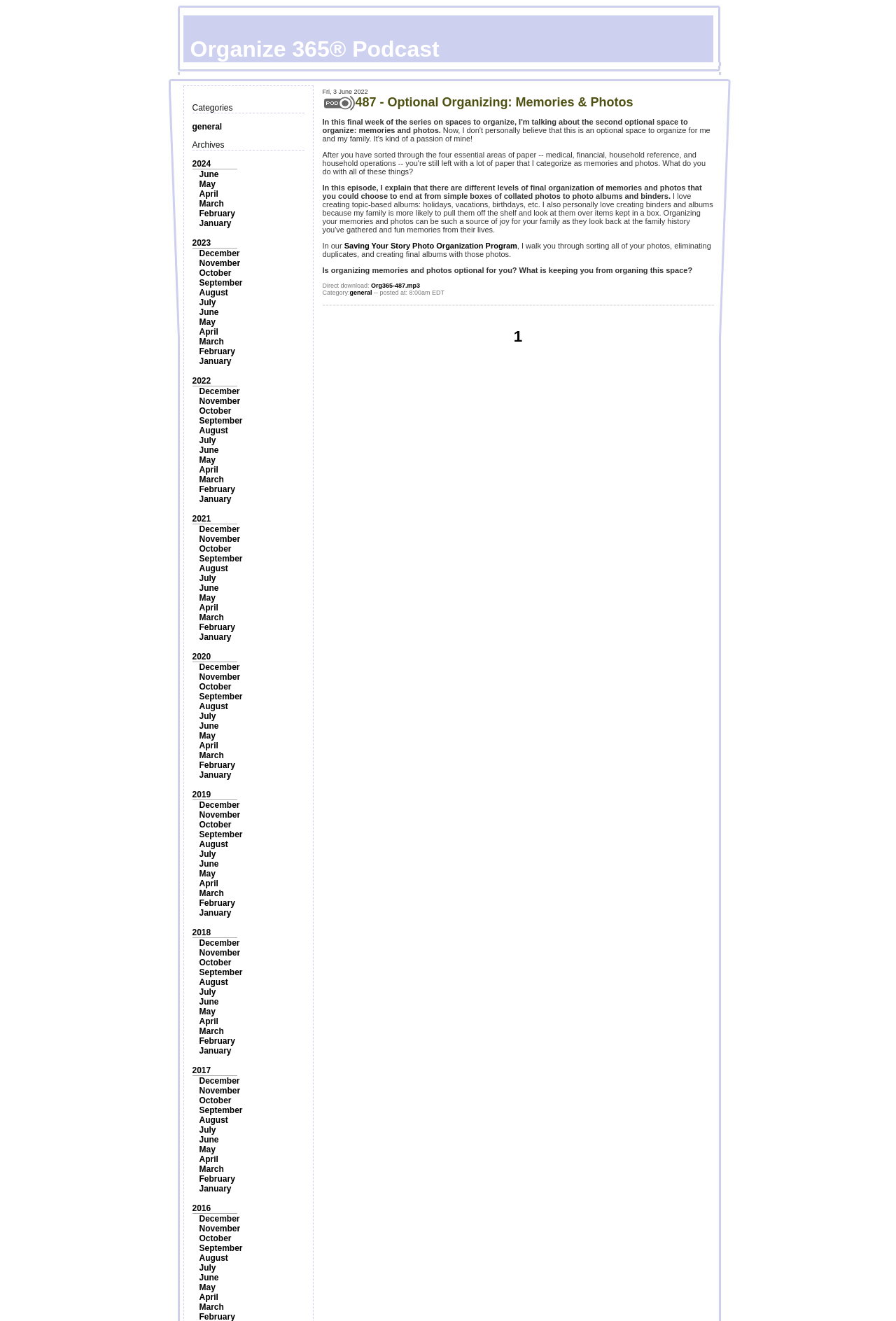Explain the features and main sections of the webpage comprehensively.

The webpage is for the "Organize 365 Podcast". At the top, there is a logo image. Below the logo, there are two categories: "Categories" and "Archives". The "Categories" section has a single link "general". The "Archives" section has links to different years, including "2024", "2023", "2022", "2021", "2020", and "2019", each with a list of months underneath. The months are listed in reverse chronological order, with the most recent month at the top. Each month is a link, and they are arranged in a vertical column. The layout is clean and organized, making it easy to navigate through the archives.